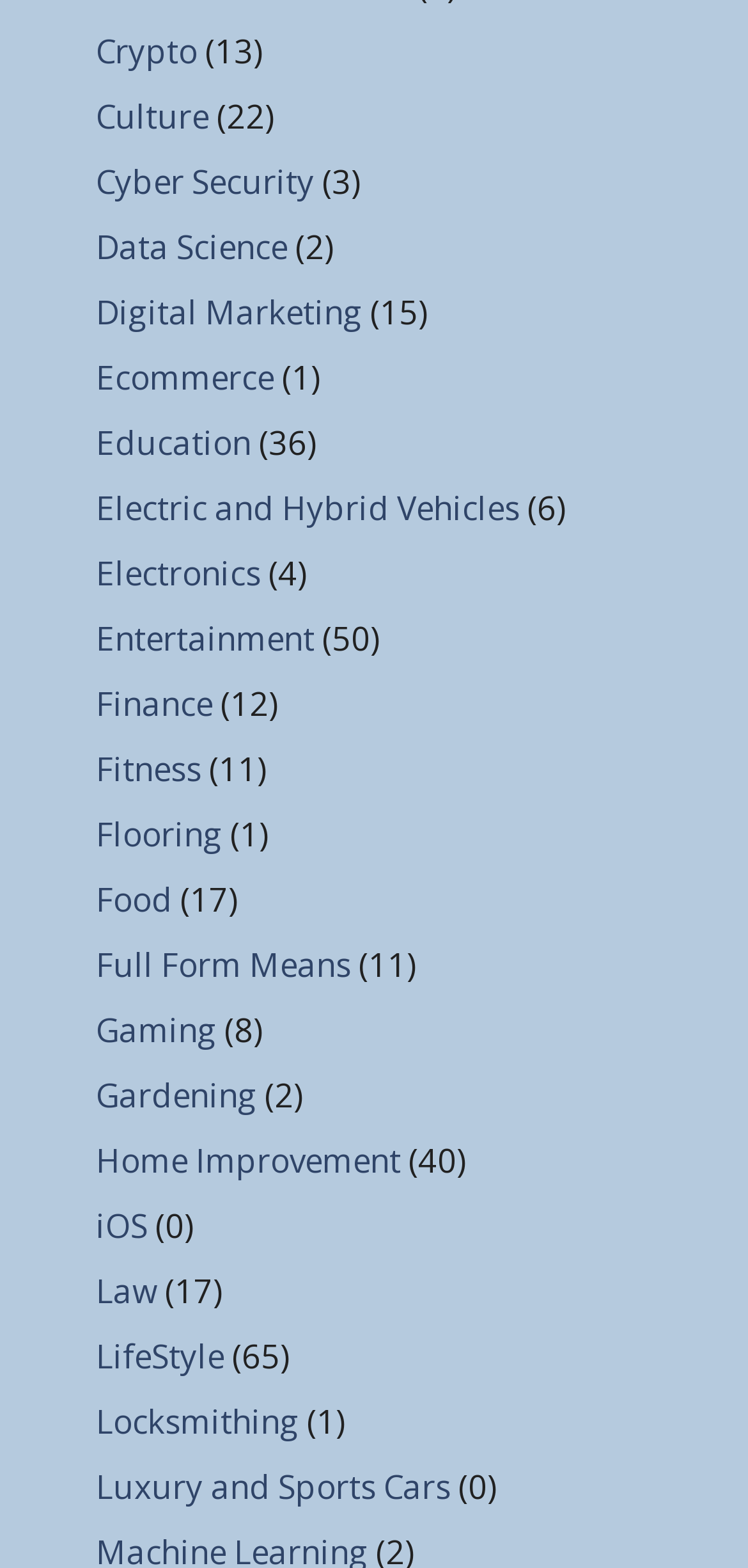Identify the bounding box coordinates of the area you need to click to perform the following instruction: "Browse Digital Marketing".

[0.128, 0.184, 0.485, 0.212]